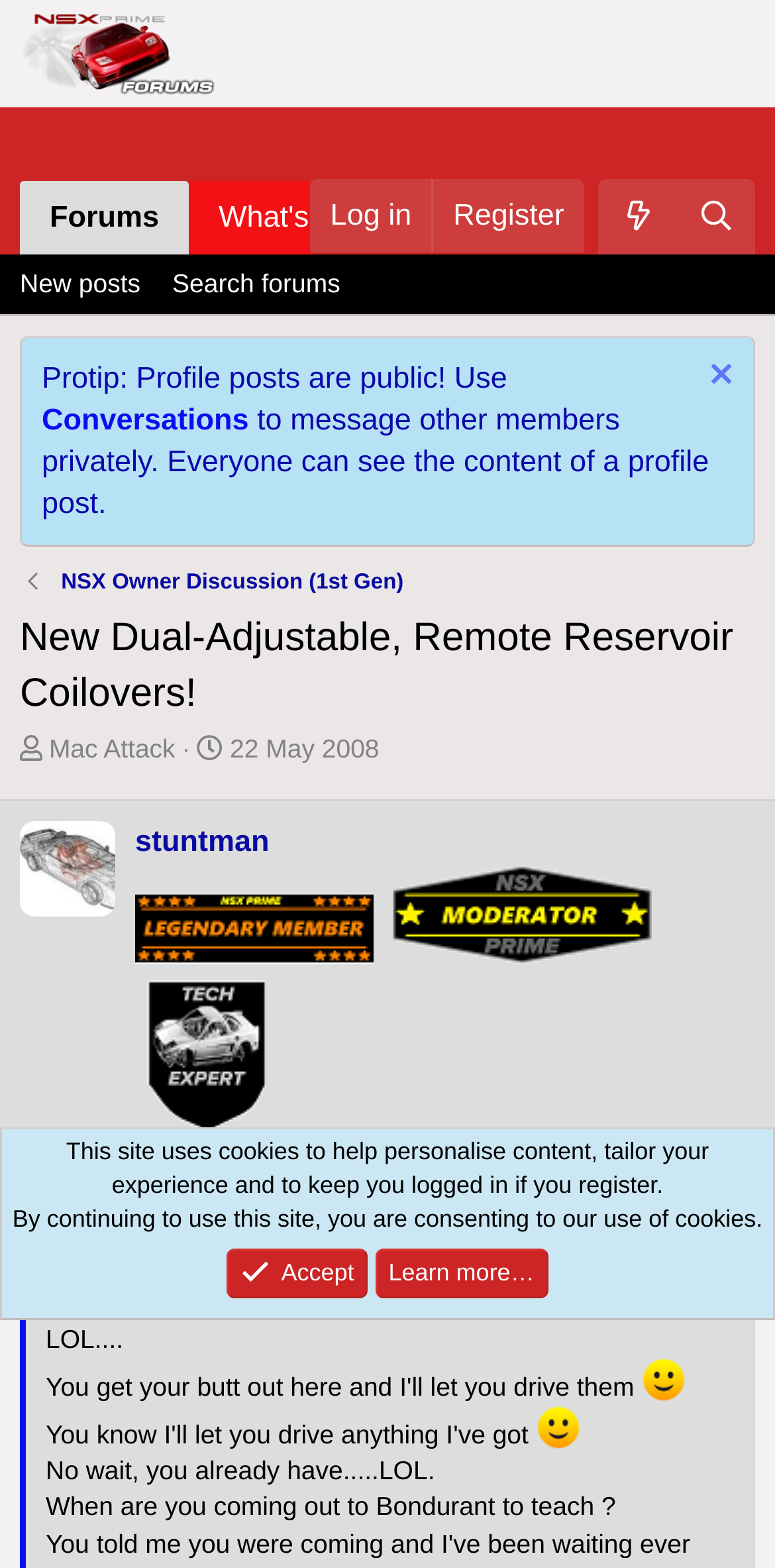Please identify the bounding box coordinates of the element on the webpage that should be clicked to follow this instruction: "Click on the 'NSX Prime' link". The bounding box coordinates should be given as four float numbers between 0 and 1, formatted as [left, top, right, bottom].

[0.026, 0.037, 0.282, 0.059]